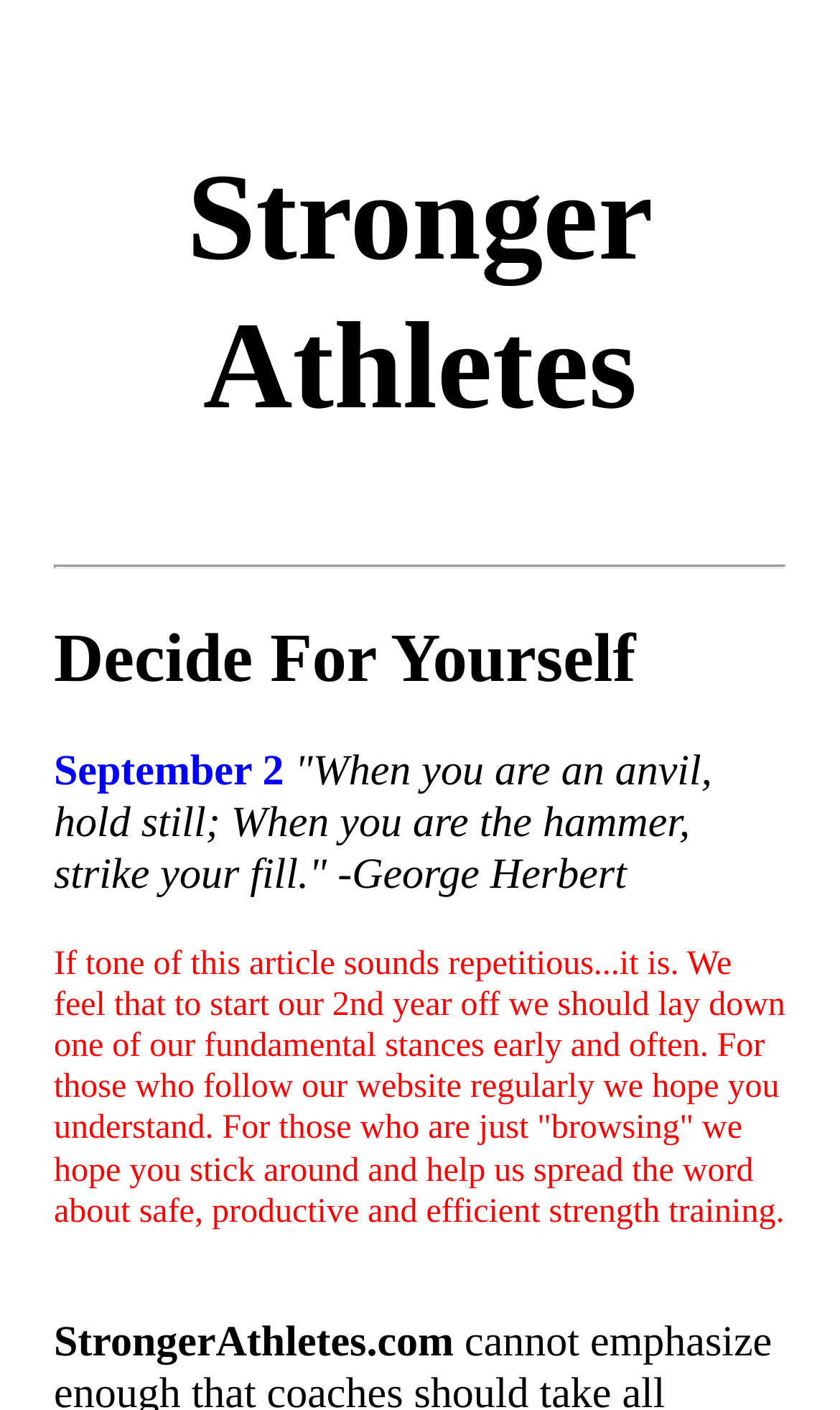Based on the image, please elaborate on the answer to the following question:
What is the date mentioned on the webpage?

I found the date by looking at the StaticText element with the text 'September 2', which is located below the horizontal separator and above the quote by George Herbert.